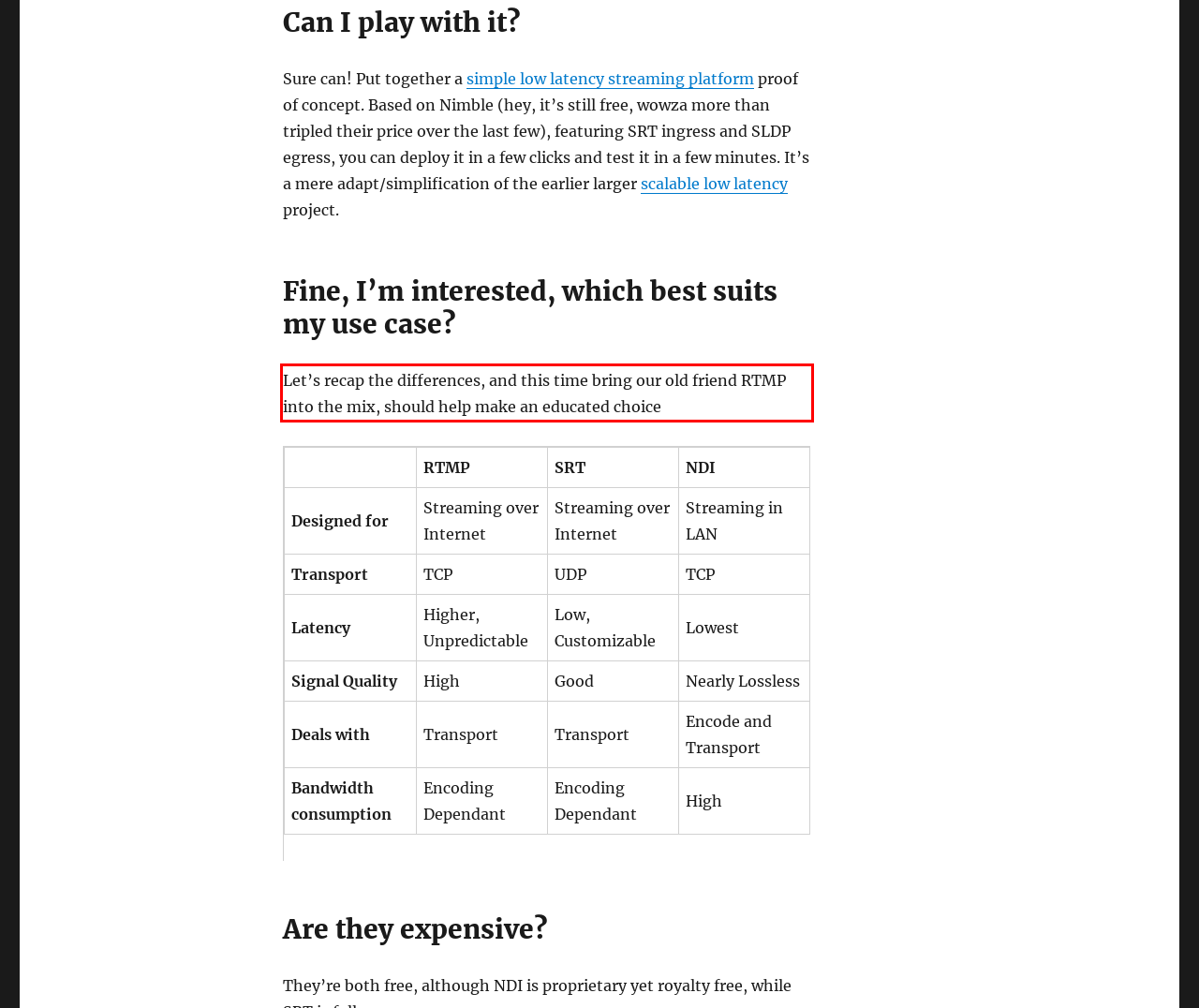From the screenshot of the webpage, locate the red bounding box and extract the text contained within that area.

Let’s recap the differences, and this time bring our old friend RTMP into the mix, should help make an educated choice